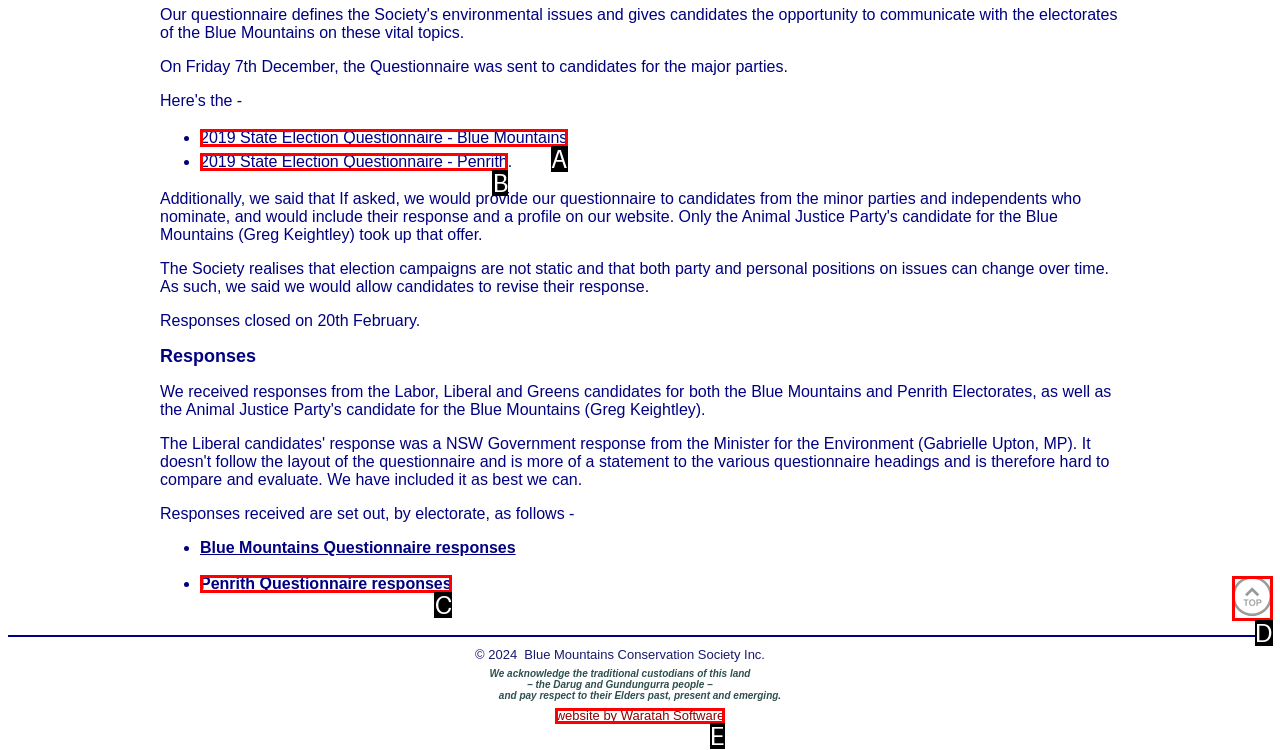Determine which option aligns with the description: website by Waratah Software. Provide the letter of the chosen option directly.

E